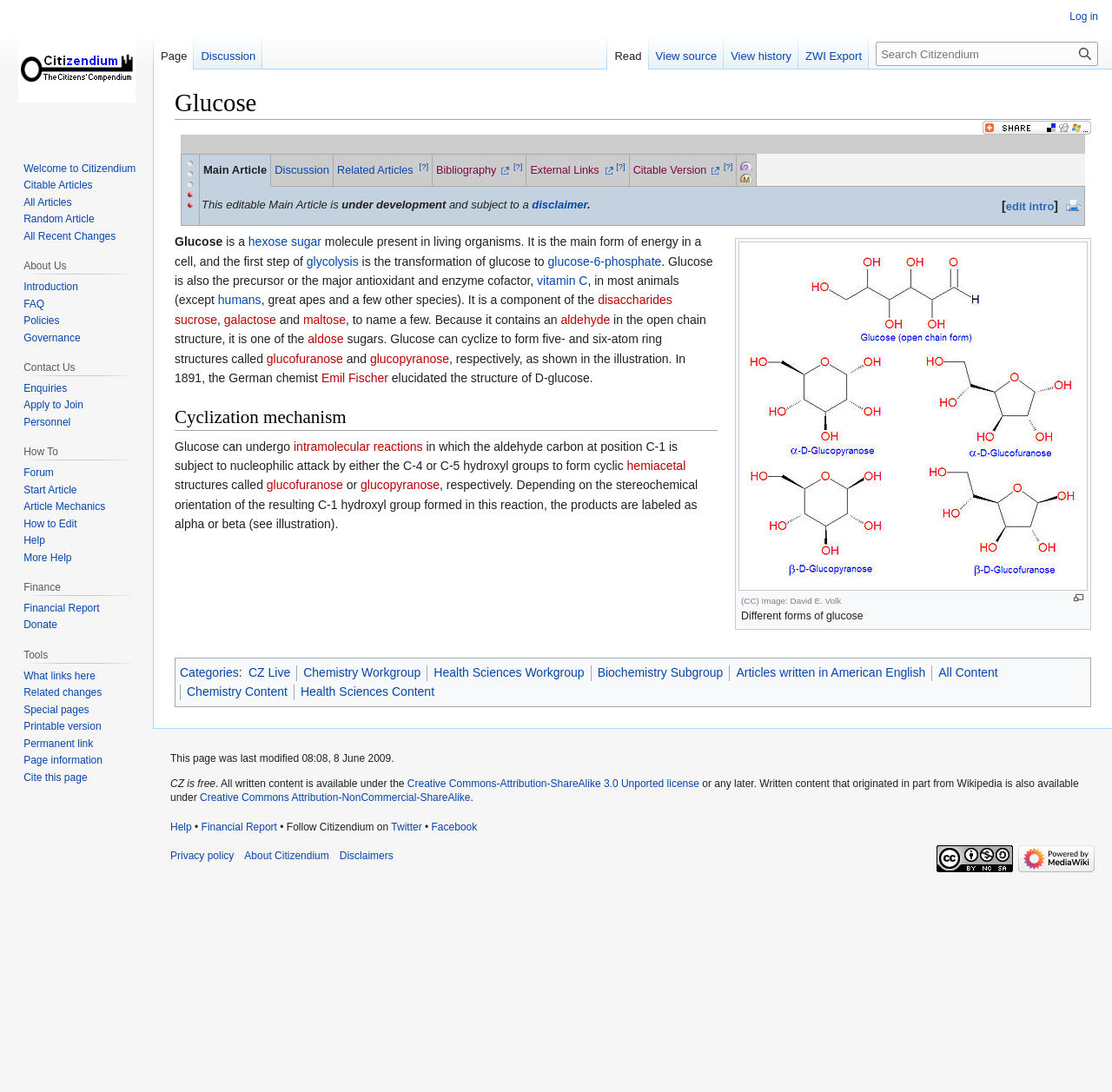Please locate the bounding box coordinates of the element that should be clicked to complete the given instruction: "Click on the 'Discussion' link".

[0.247, 0.149, 0.296, 0.161]